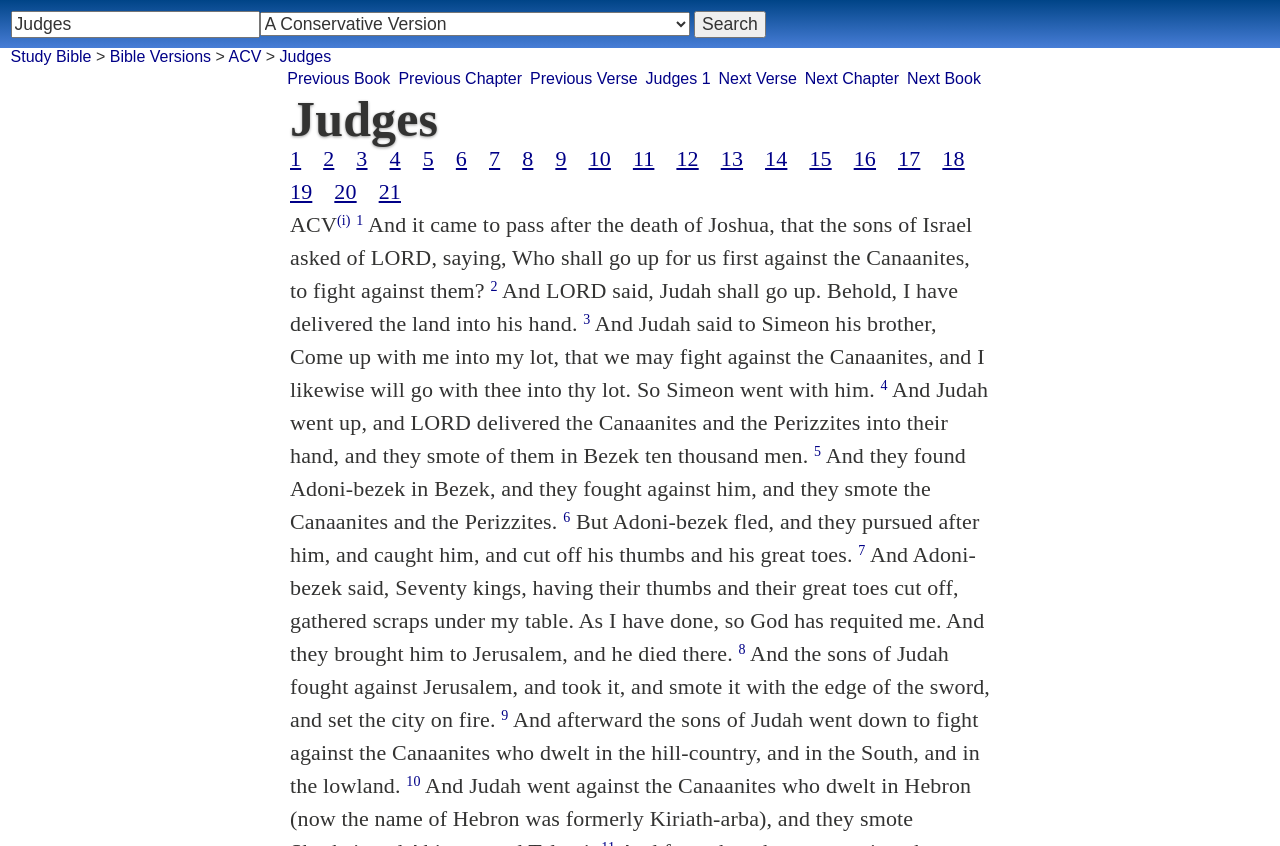Point out the bounding box coordinates of the section to click in order to follow this instruction: "Select a Bible version".

[0.203, 0.014, 0.539, 0.043]